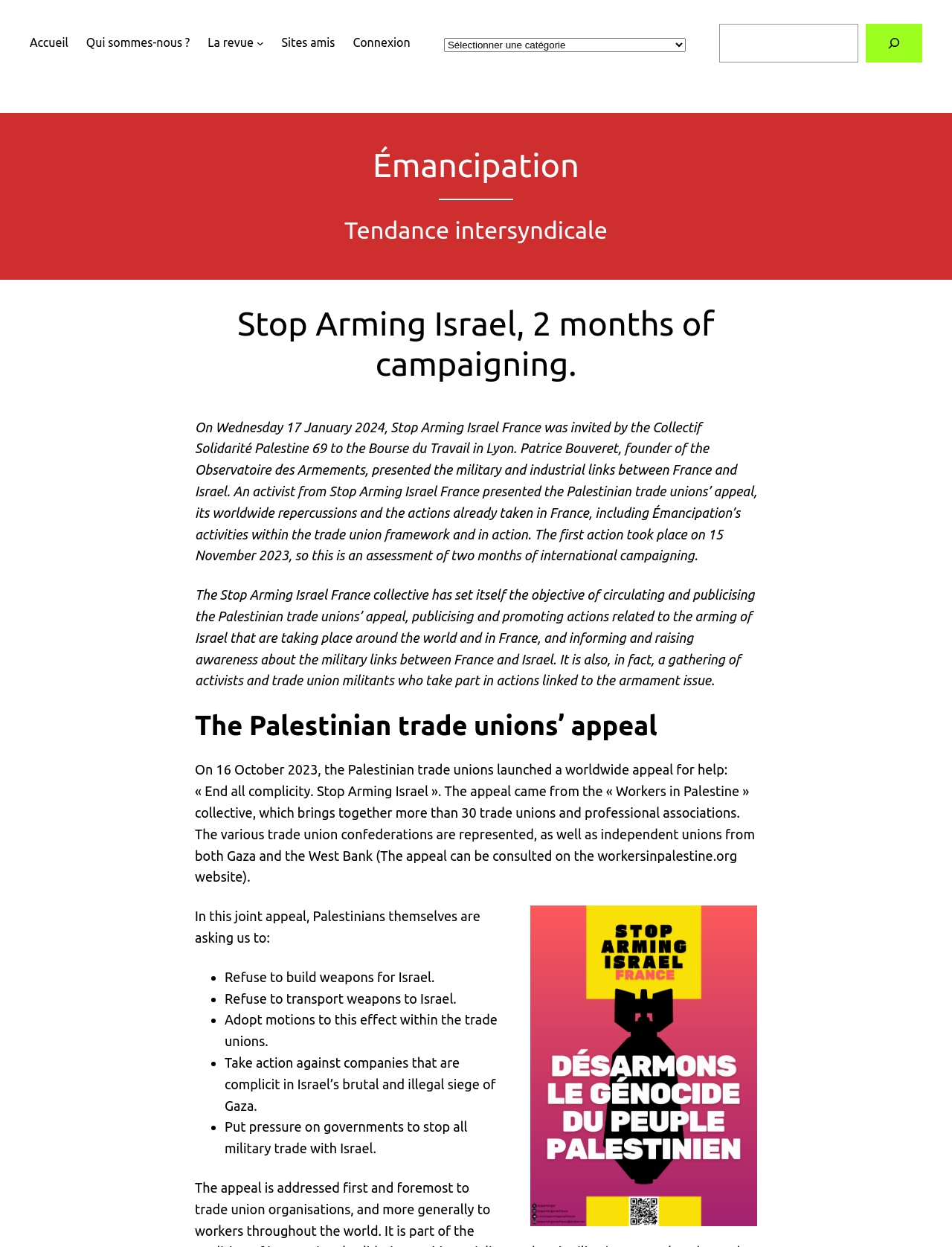Predict the bounding box coordinates of the area that should be clicked to accomplish the following instruction: "Search for something". The bounding box coordinates should consist of four float numbers between 0 and 1, i.e., [left, top, right, bottom].

[0.755, 0.019, 0.902, 0.05]